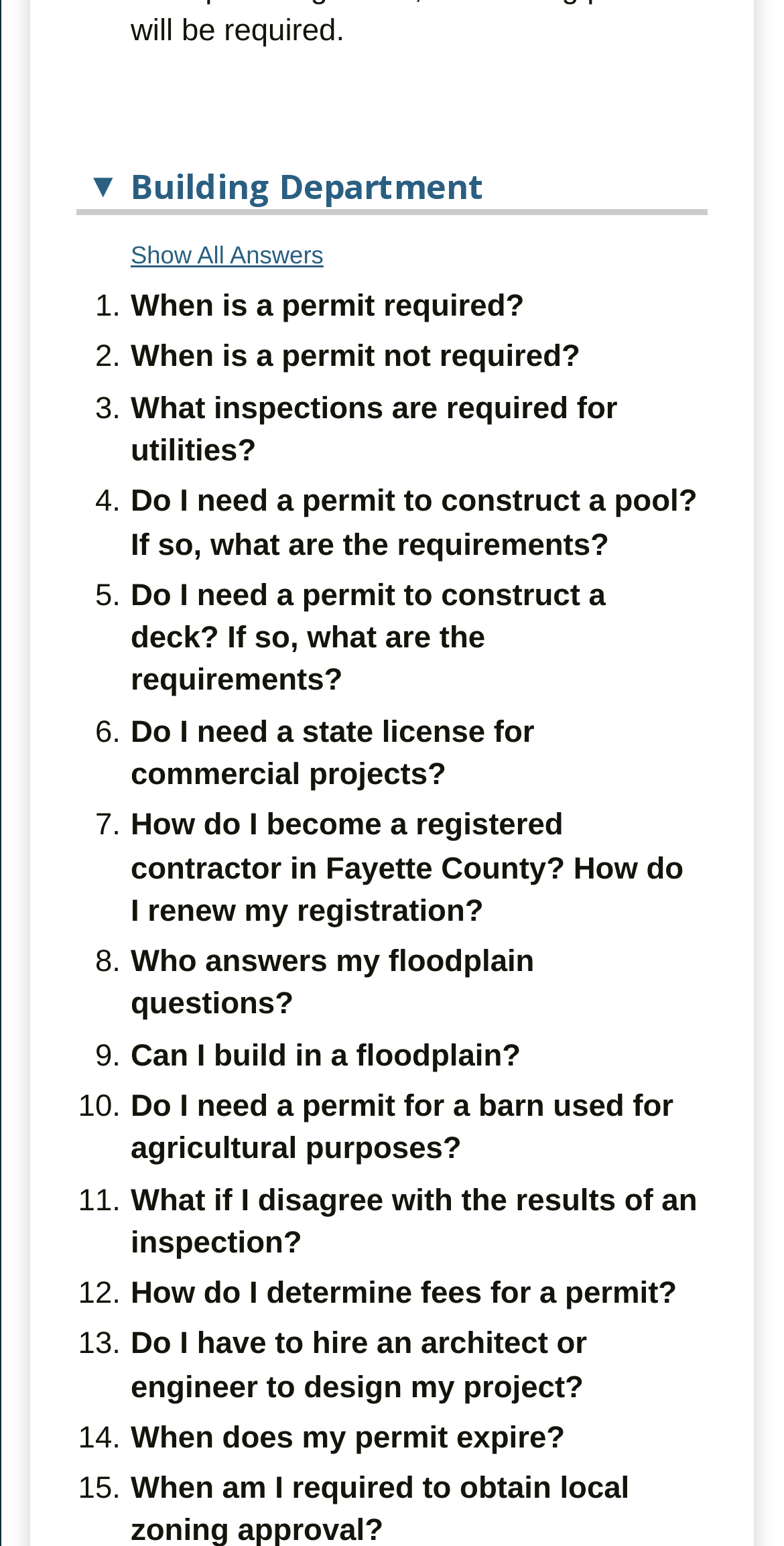Identify the bounding box coordinates of the clickable region to carry out the given instruction: "Click on 'Do I need a permit to construct a pool? If so, what are the requirements?'".

[0.167, 0.314, 0.889, 0.364]